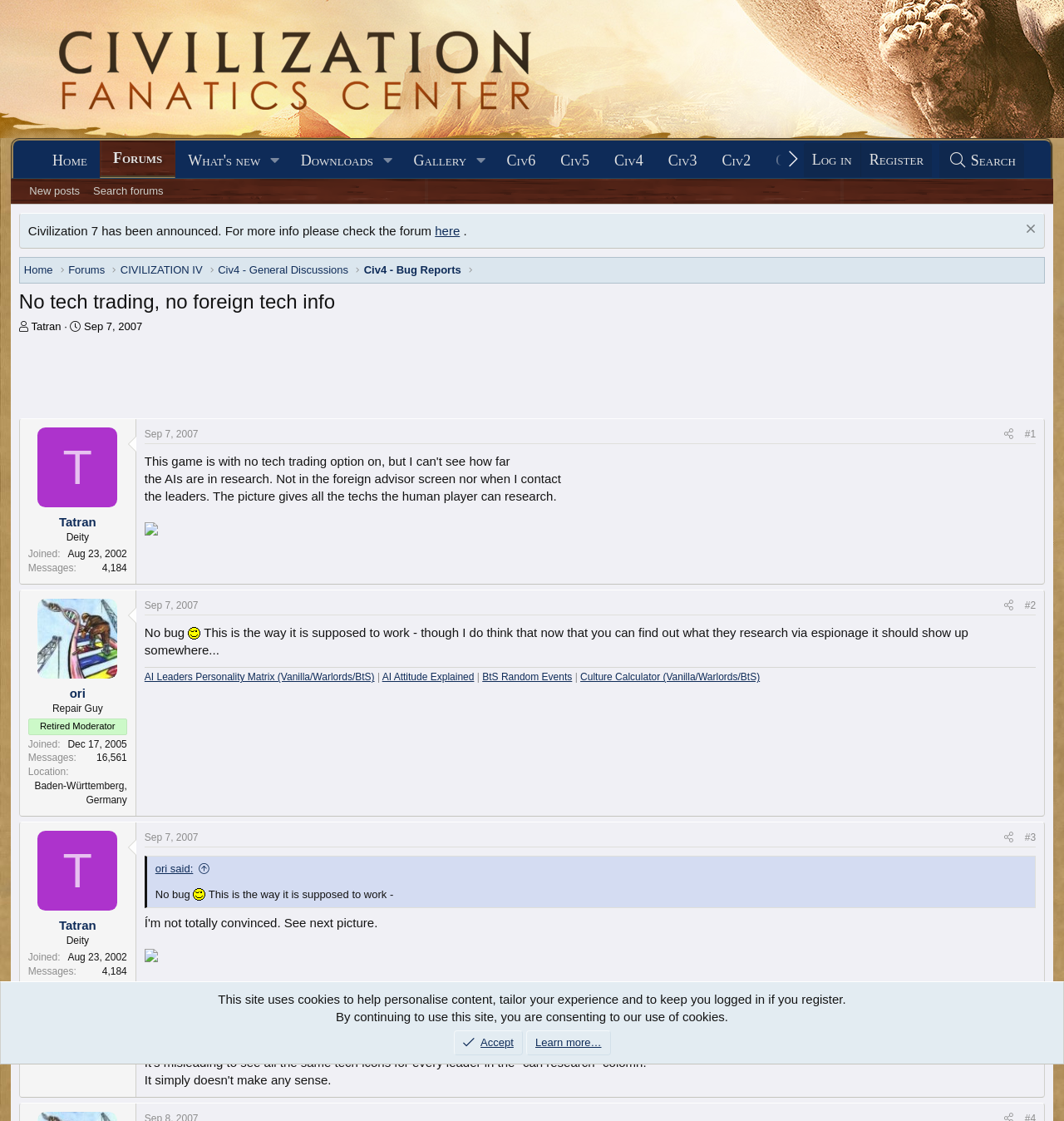Given the element description: "AI Leaders Personality Matrix (Vanilla/Warlords/BtS)", predict the bounding box coordinates of this UI element. The coordinates must be four float numbers between 0 and 1, given as [left, top, right, bottom].

[0.136, 0.599, 0.352, 0.609]